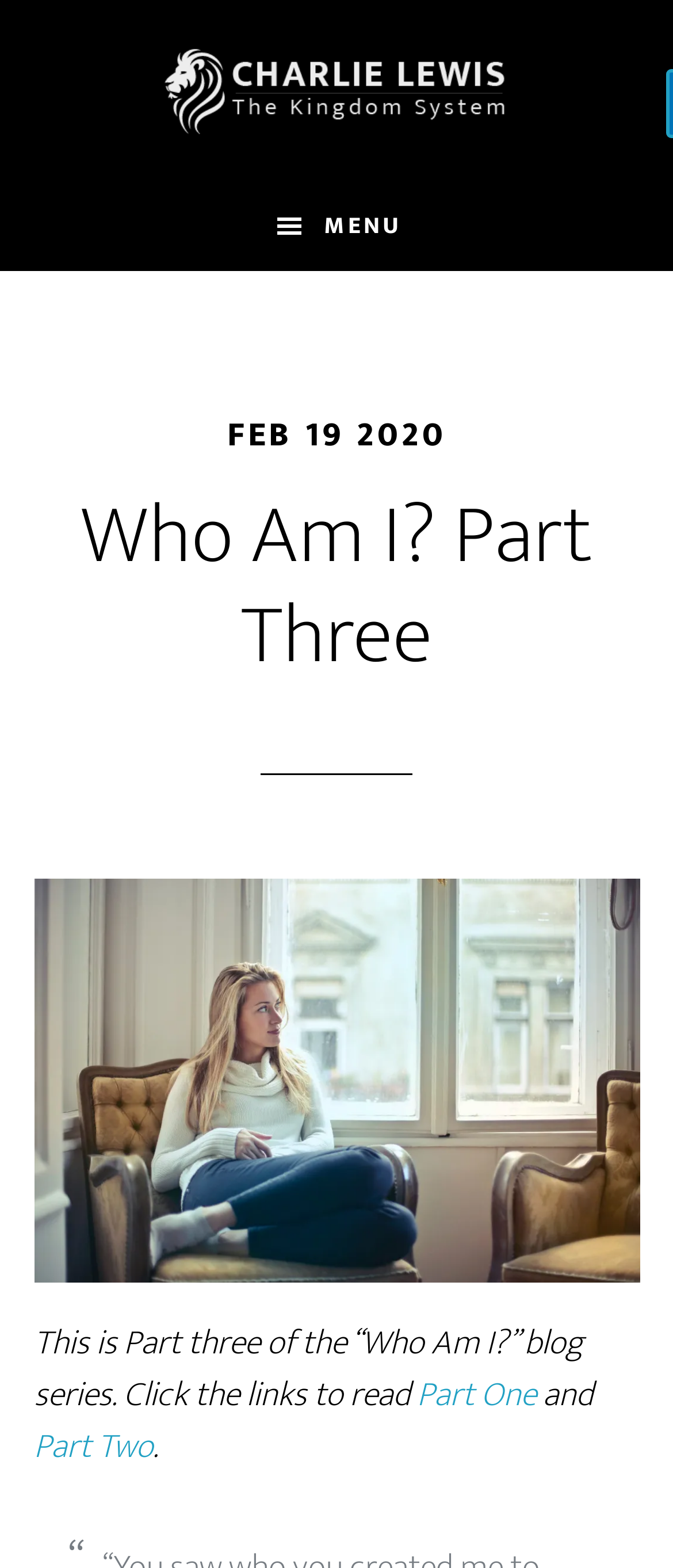Offer an in-depth caption of the entire webpage.

The webpage is titled "Who Am I? Part Three - Charlie Lewis" and has a prominent link to "CHARLIE LEWIS" at the top. Below this, there is a button with a menu icon, which is not currently expanded. 

To the right of the menu button, there is a header section that contains a time element showing the date "FEB 19 2020" and a heading that reads "Who Am I? Part Three". 

Below the header, there is a figure element, followed by a paragraph of text that introduces the "Who Am I?" blog series and provides links to "Part One" and "Part Two". 

On the left side of the page, there is an image. 

In the middle of the page, there are several buttons and a text input field. The buttons include "SUBSCRIBE NOW", "DOWNLOAD MY FREE EBOOK!", and "Subscribe to my email list to download Kingdom Activating Declarations". The text input field is labeled "Enter Your Email". There is also a "NO THANKS" button. 

At the bottom of the page, there is a link to "POWERED BY" accompanied by an image.